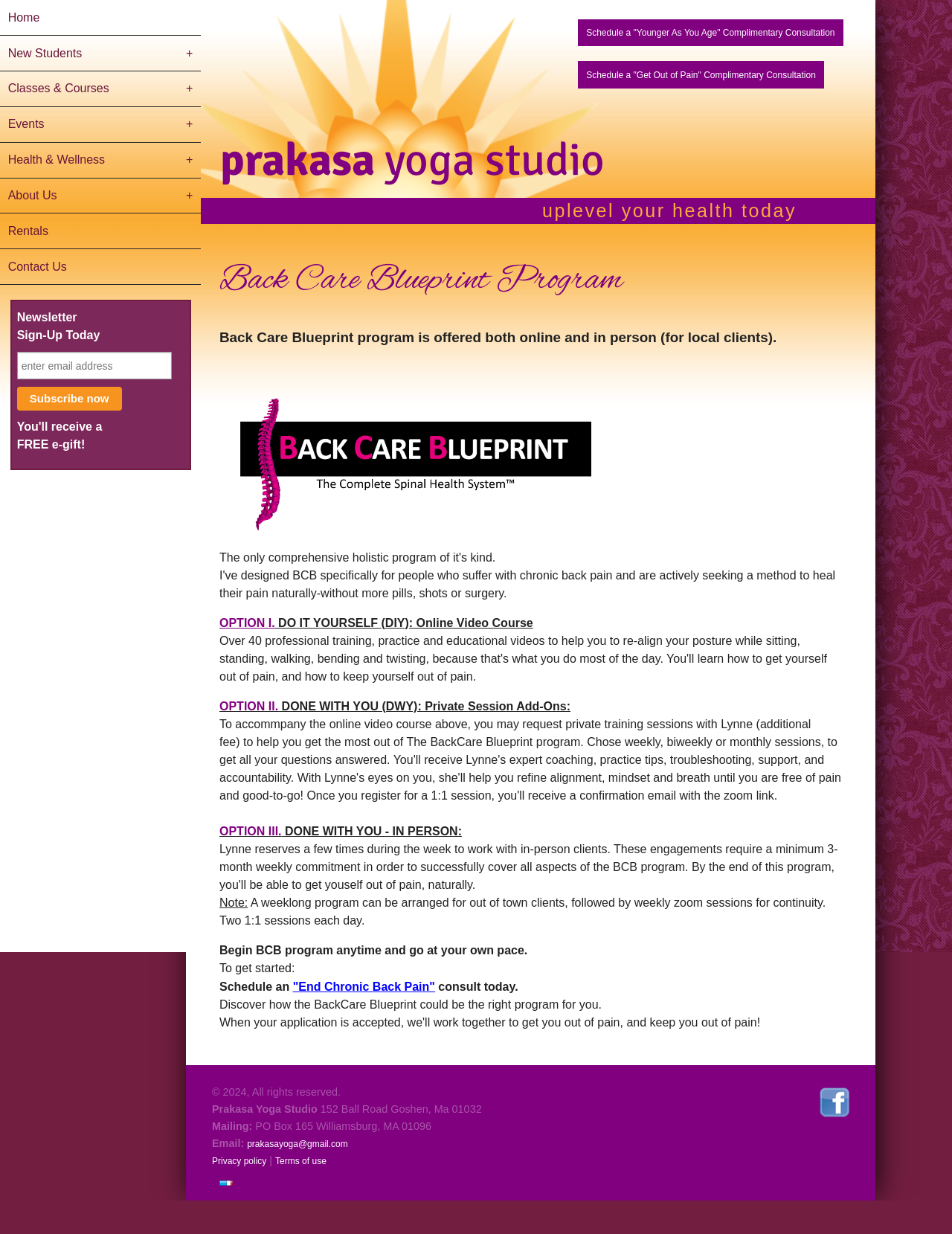Locate the bounding box coordinates of the clickable area needed to fulfill the instruction: "Check the Facebook page".

[0.861, 0.888, 0.892, 0.897]